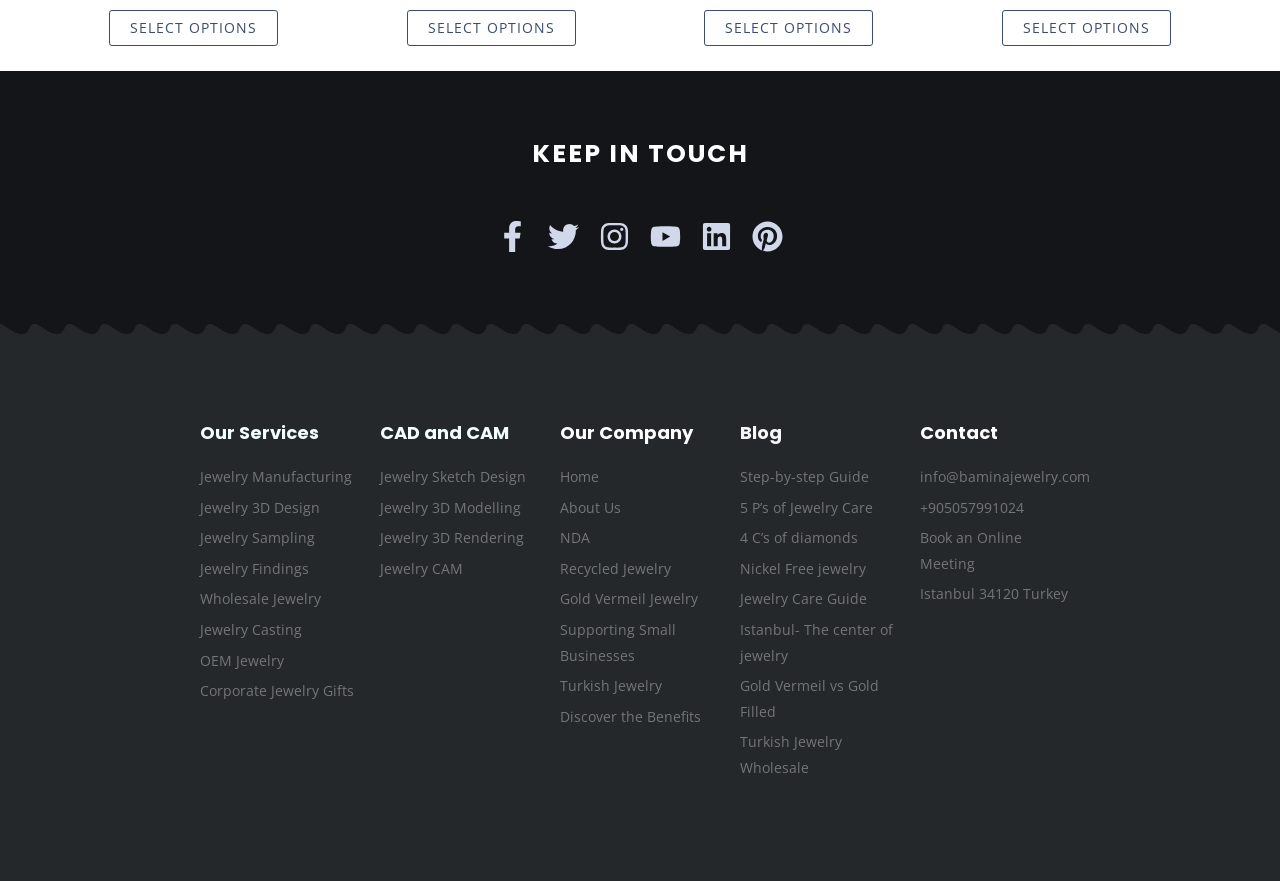What is the company's email address?
Give a detailed response to the question by analyzing the screenshot.

The company's email address is mentioned in the 'Contact' section of the webpage, which is 'info@baminajewelry.com'.